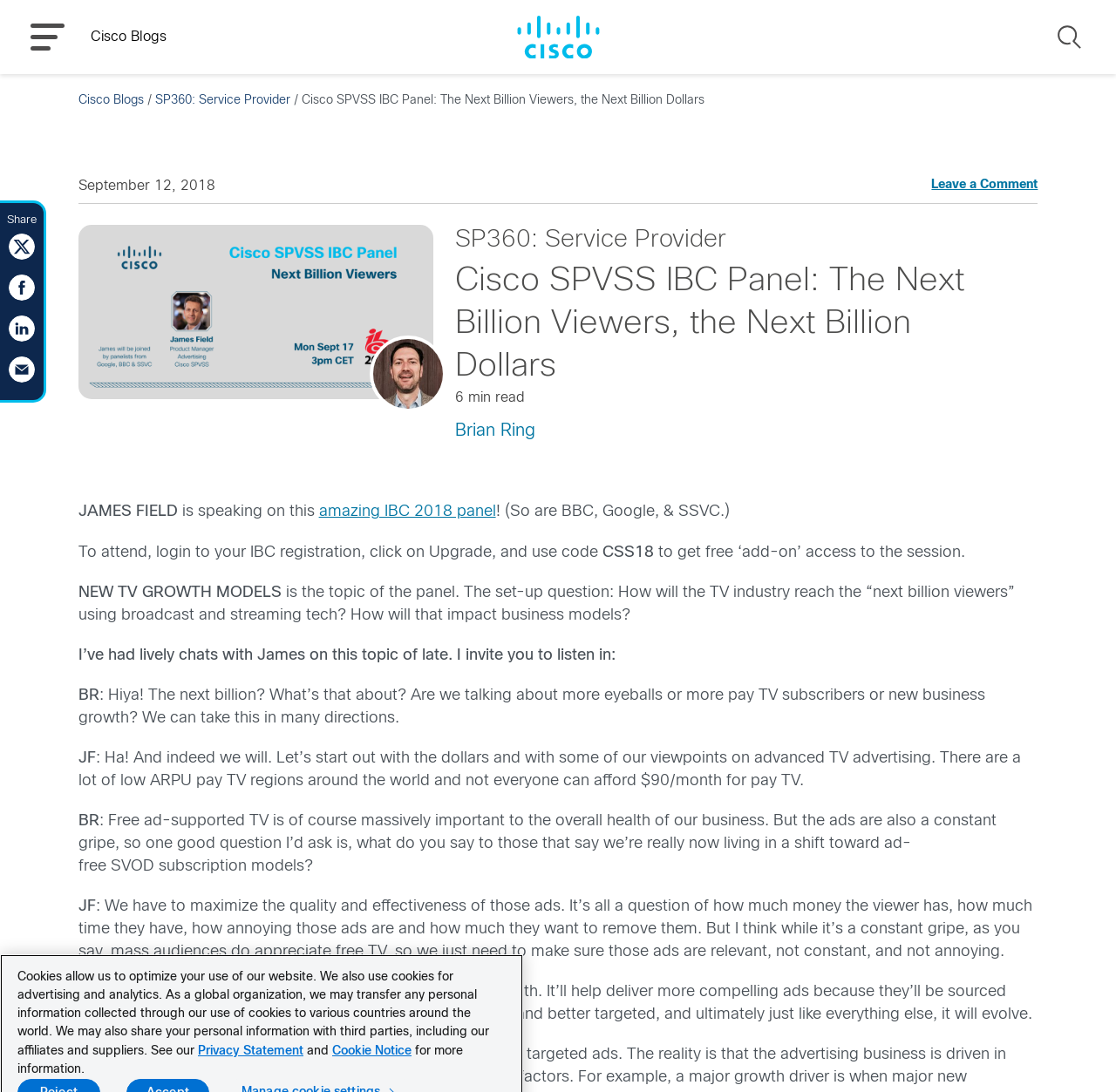Consider the image and give a detailed and elaborate answer to the question: 
What is the topic of the panel?

The topic of the panel is mentioned in the text as 'NEW TV GROWTH MODELS' which is the title of the panel discussion.